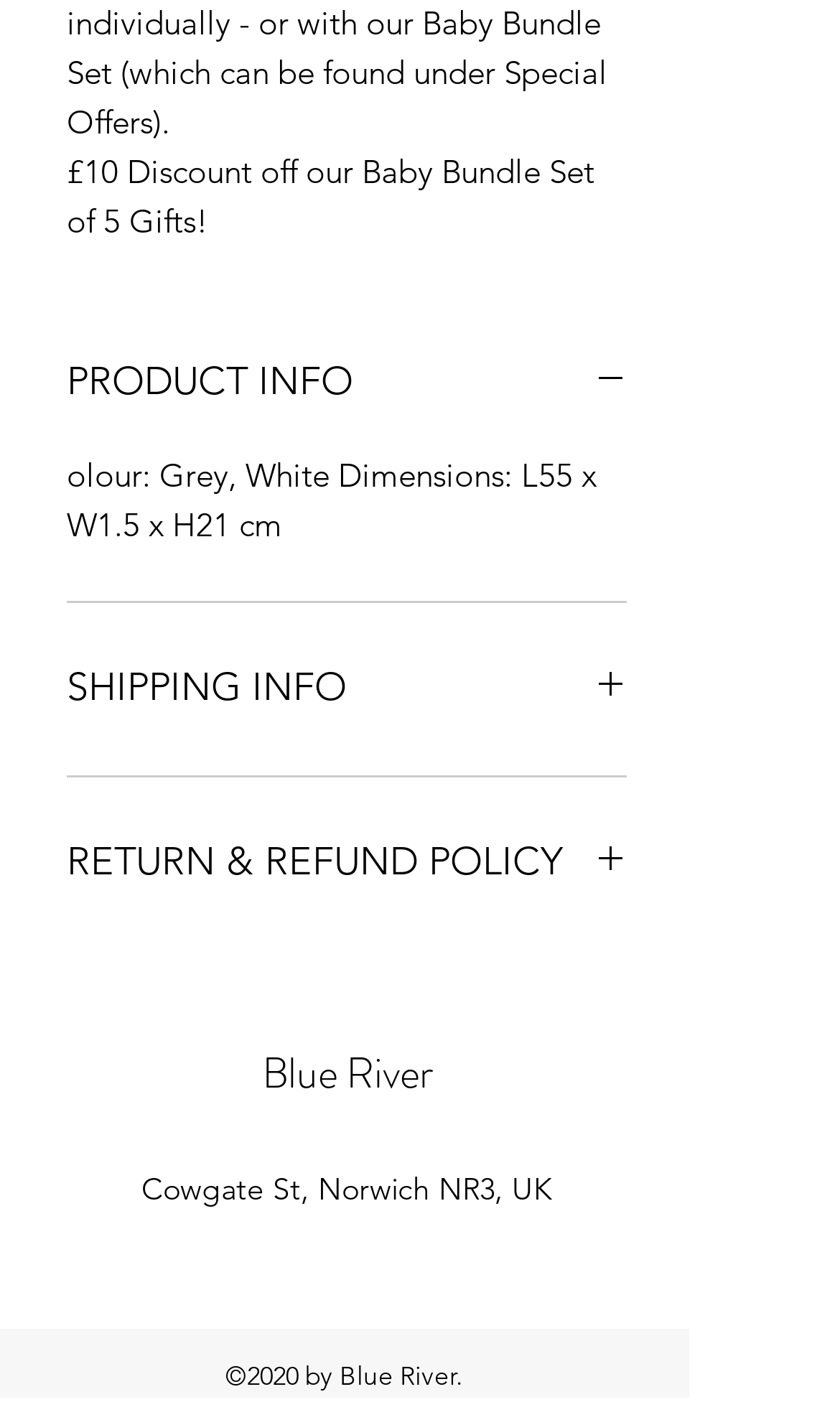Please specify the bounding box coordinates in the format (top-left x, top-left y, bottom-right x, bottom-right y), with values ranging from 0 to 1. Identify the bounding box for the UI component described as follows: SHIPPING INFO

[0.079, 0.467, 0.746, 0.516]